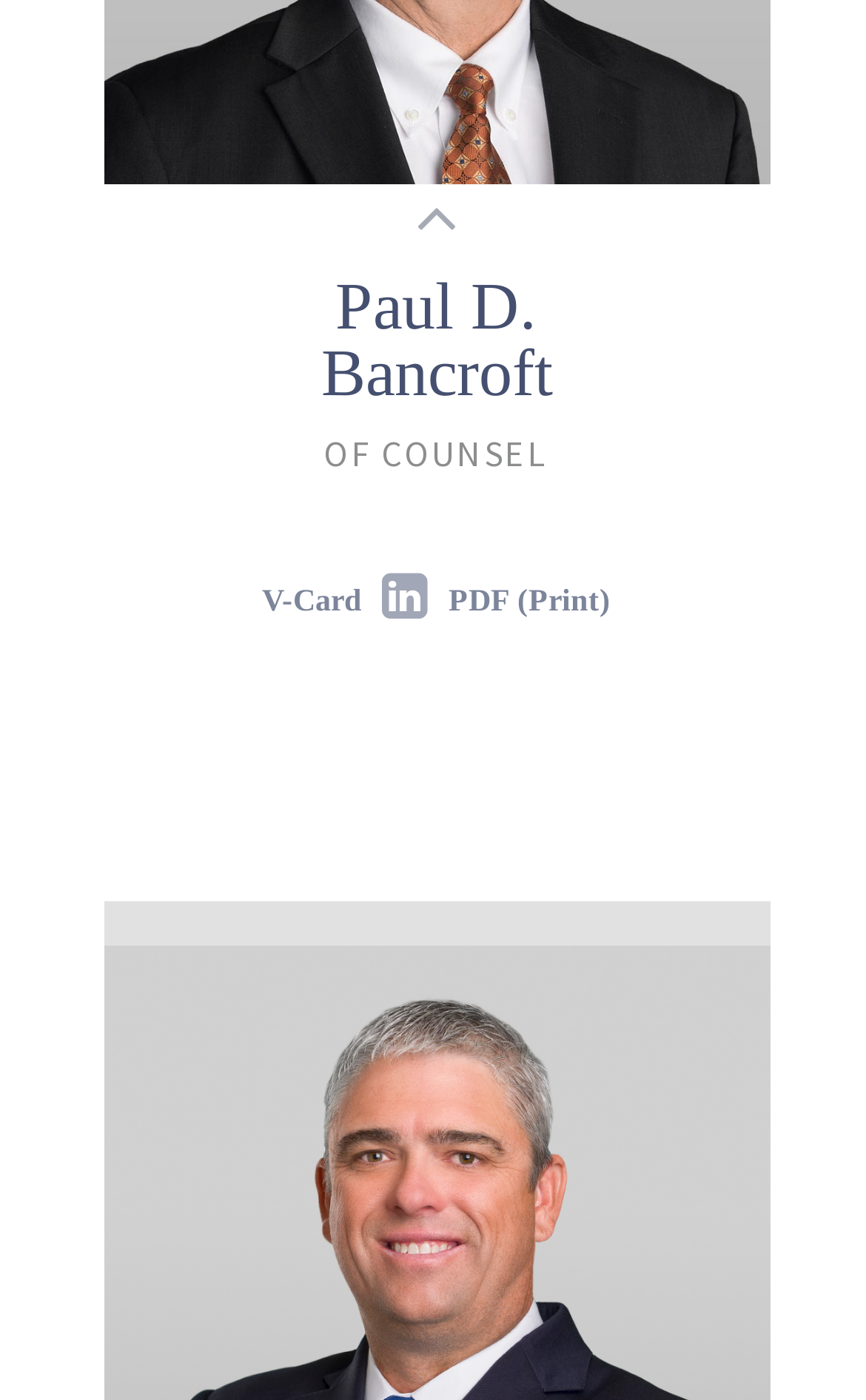Please look at the image and answer the question with a detailed explanation: How many links are available on the webpage?

There are five links available on the webpage, including the link to Paul D. Bancroft's name, 'OF COUNSEL', 'V-Card', 'PDF (Print)', and 'LEARN MORE »'.